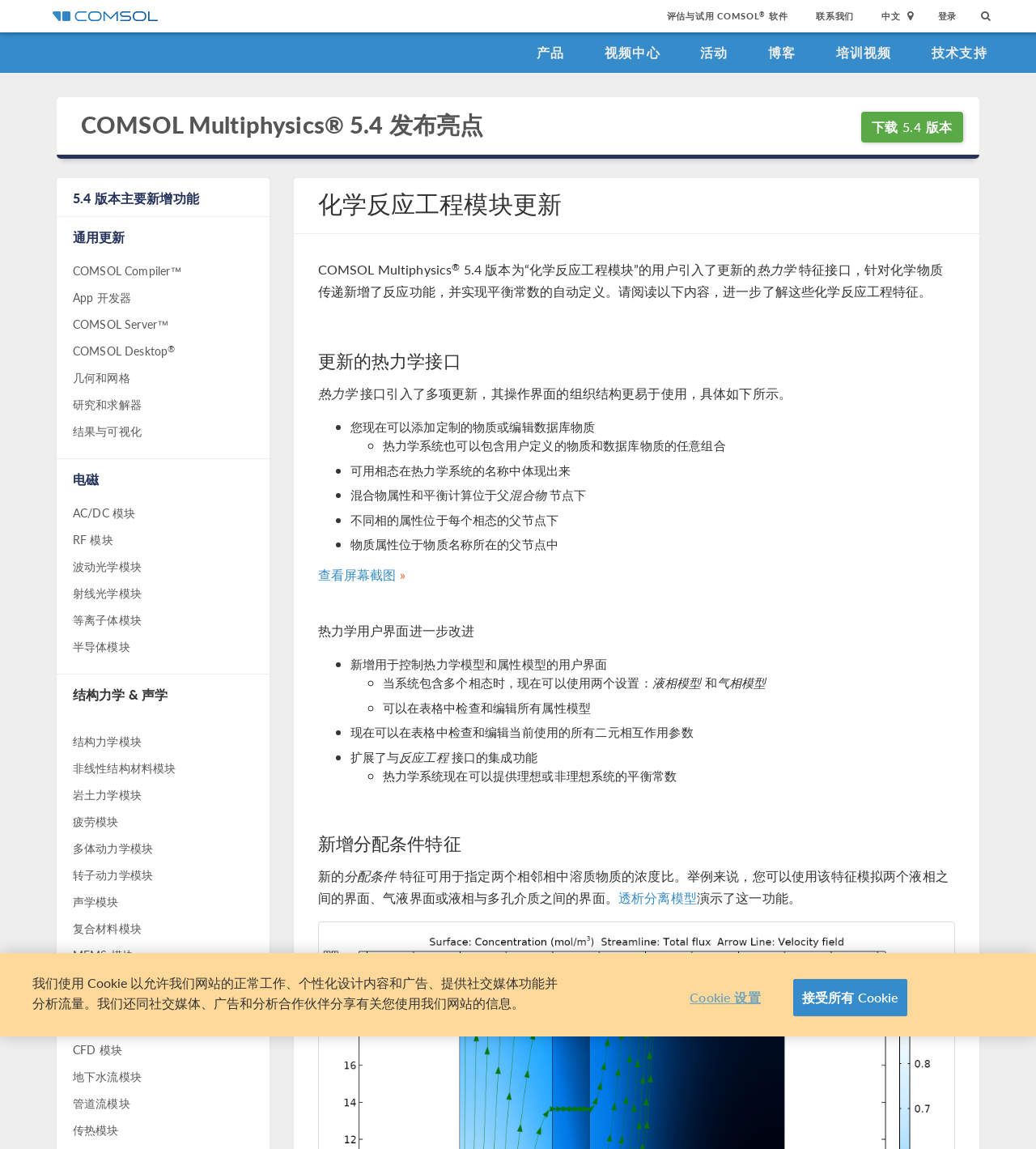Can you extract the headline from the webpage for me?

COMSOL Multiphysics® 5.4 发布亮点